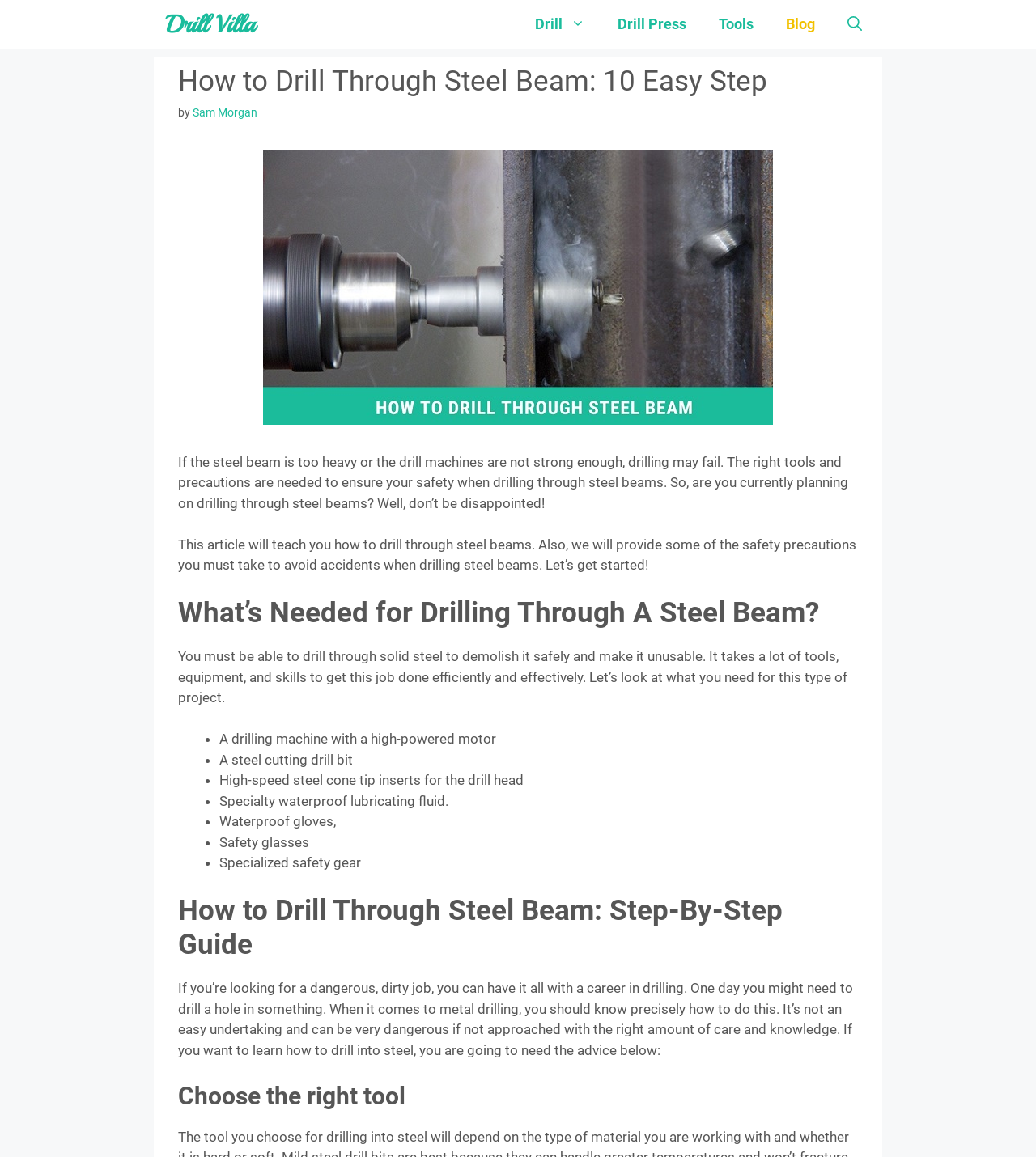Show the bounding box coordinates for the HTML element described as: "Drill".

[0.501, 0.003, 0.58, 0.038]